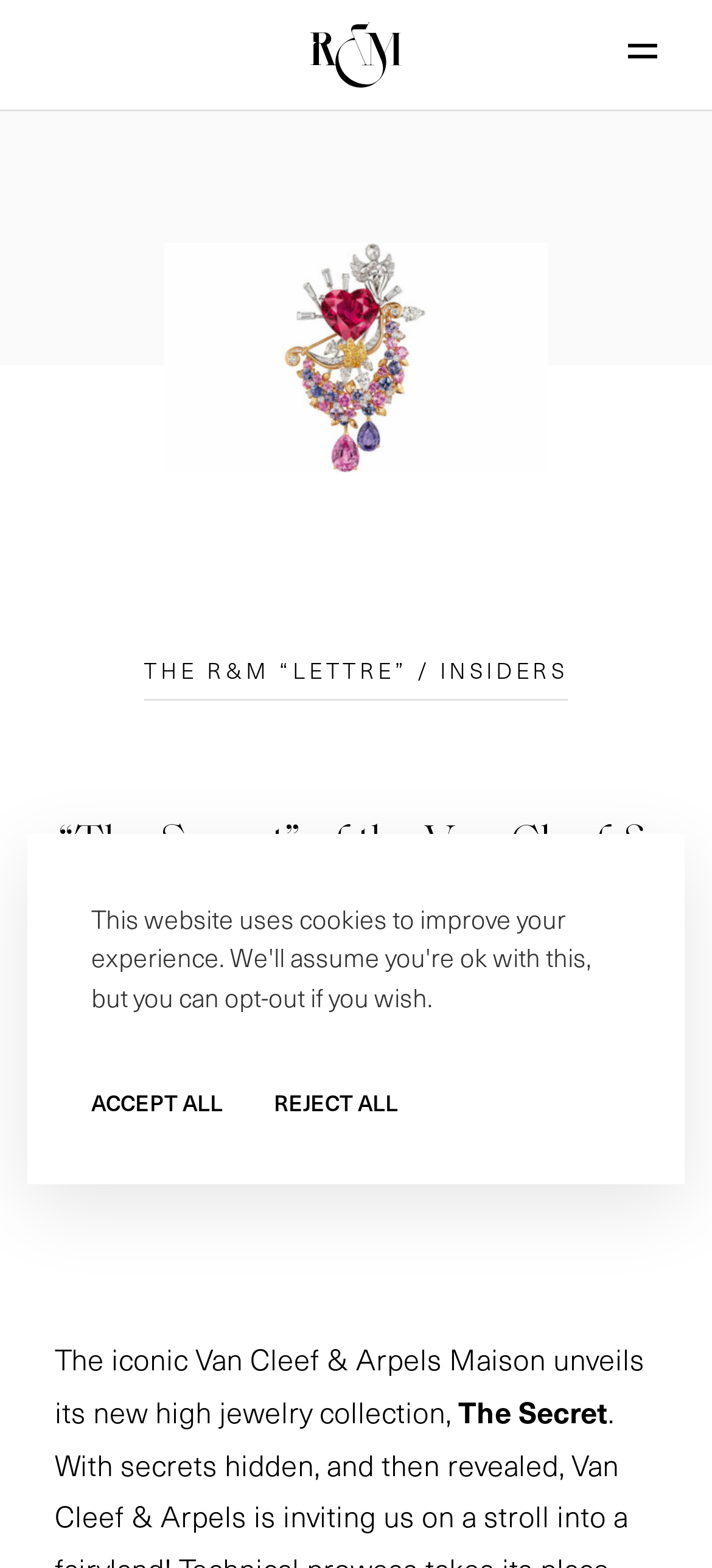Return the bounding box coordinates of the UI element that corresponds to this description: "The R&M “Lettre” / Insiders". The coordinates must be given as four float numbers in the range of 0 and 1, [left, top, right, bottom].

[0.202, 0.417, 0.798, 0.438]